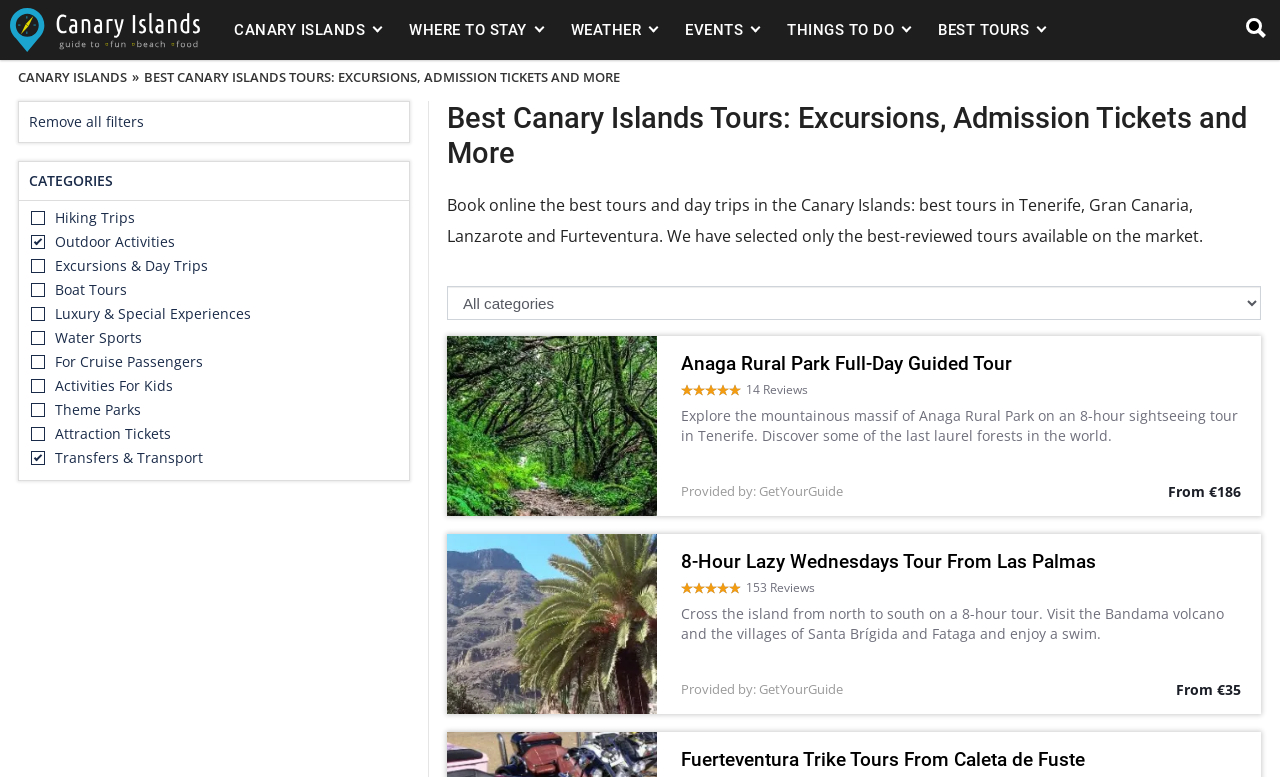Specify the bounding box coordinates of the area to click in order to execute this command: 'Click on the 'Guidetocanaryislands logo''. The coordinates should consist of four float numbers ranging from 0 to 1, and should be formatted as [left, top, right, bottom].

[0.008, 0.01, 0.156, 0.067]